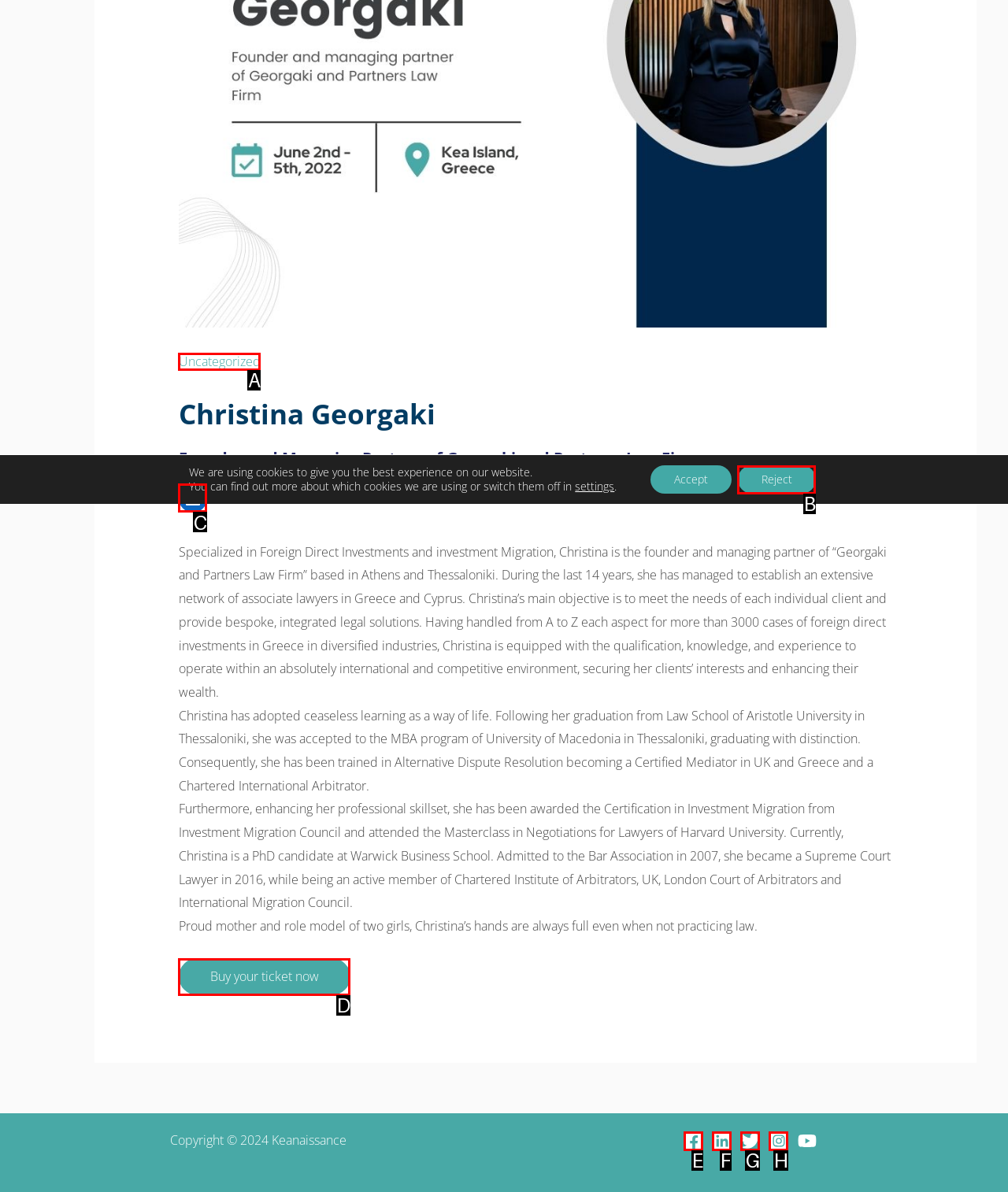Determine which HTML element best suits the description: Buy your ticket now. Reply with the letter of the matching option.

D